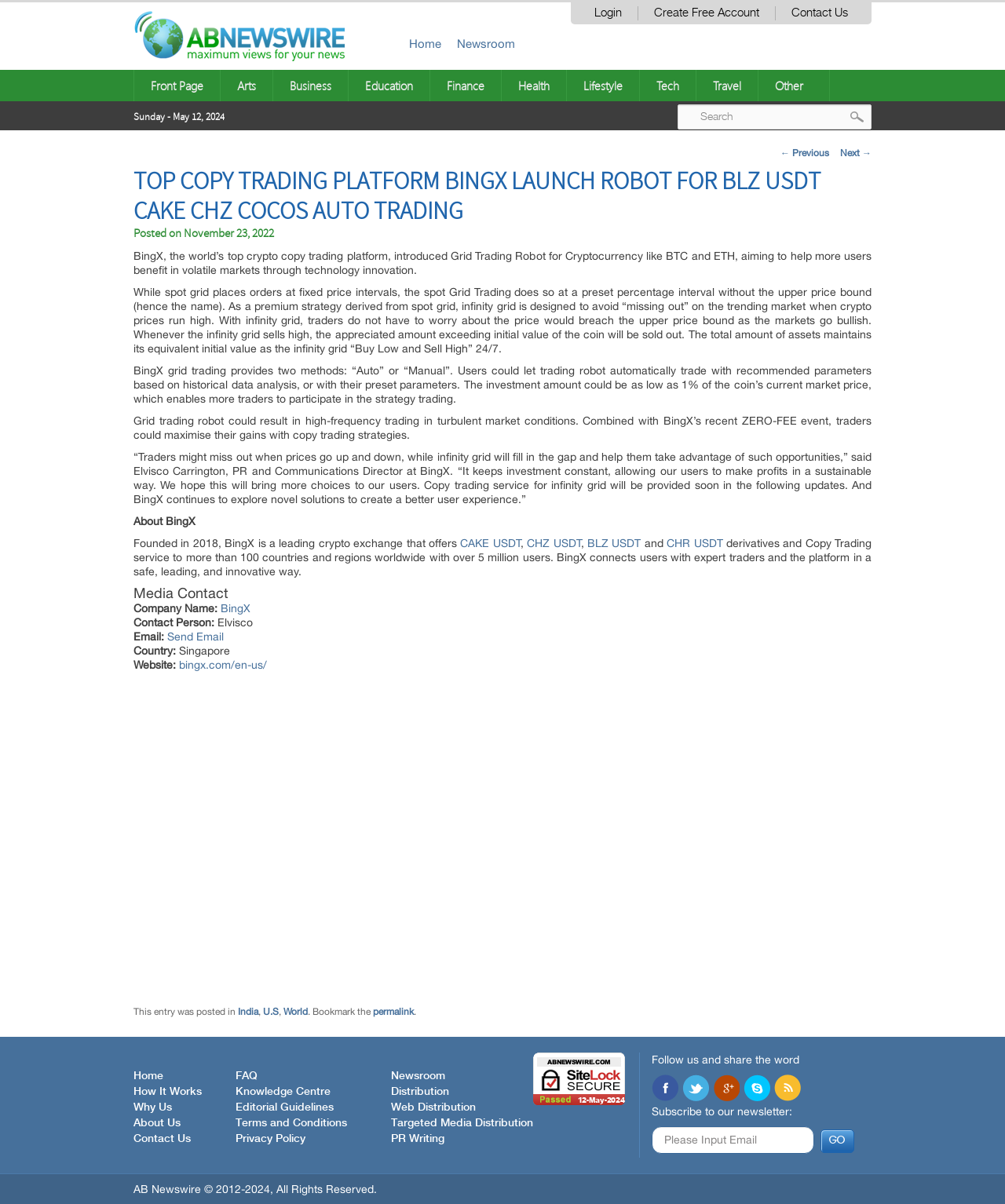How many links are there in the footer section?
Please provide a comprehensive answer based on the information in the image.

The footer section has multiple links, including 'Home', 'How It Works', 'Why Us', 'About Us', 'Contact Us', 'FAQ', 'Knowledge Centre', 'Editorial Guidelines', 'Terms and Conditions', 'Privacy Policy', and 'Newsroom', which totals 12 links.